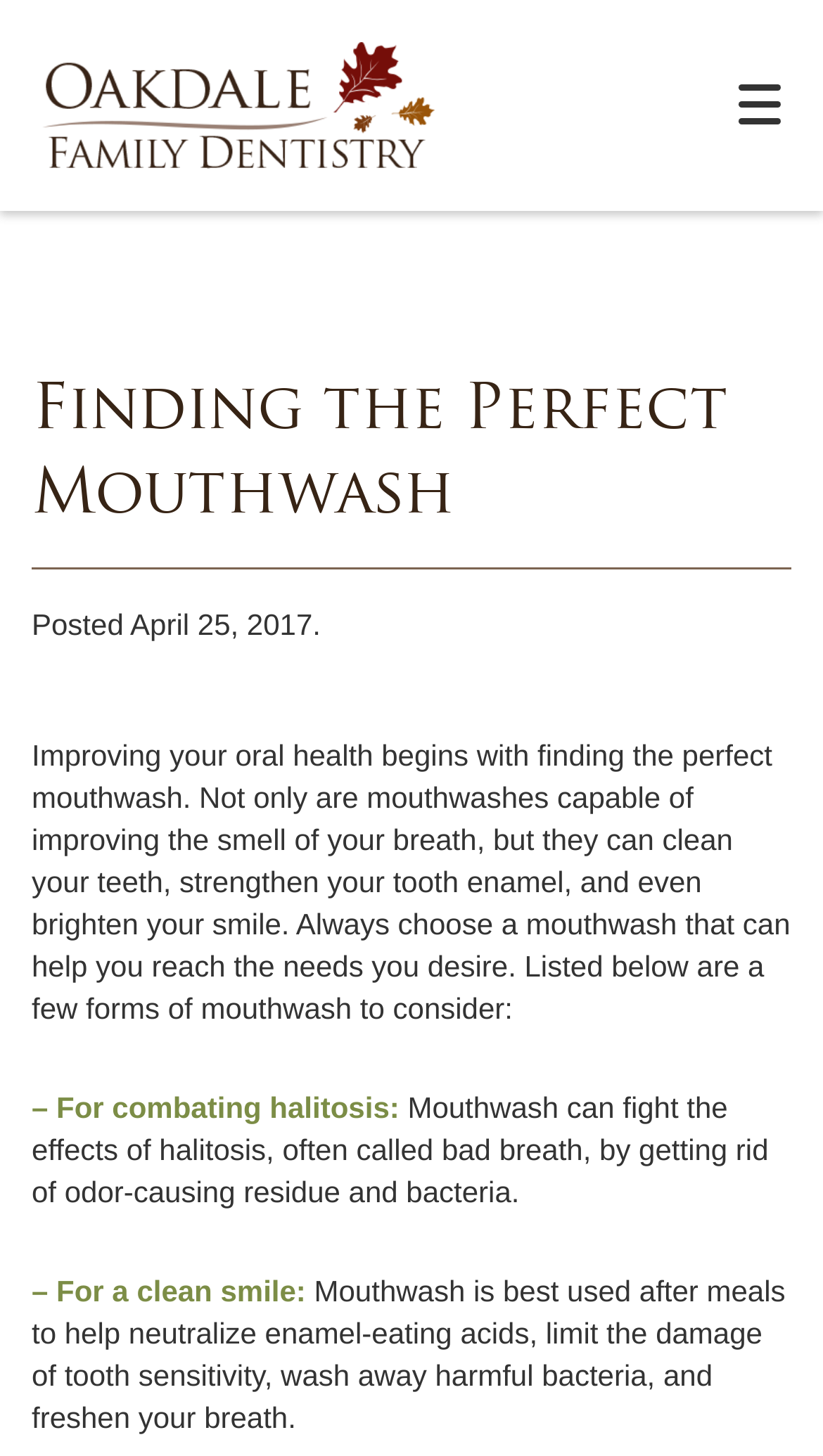Pinpoint the bounding box coordinates of the clickable area necessary to execute the following instruction: "Leave a review". The coordinates should be given as four float numbers between 0 and 1, namely [left, top, right, bottom].

[0.036, 0.833, 0.188, 0.915]